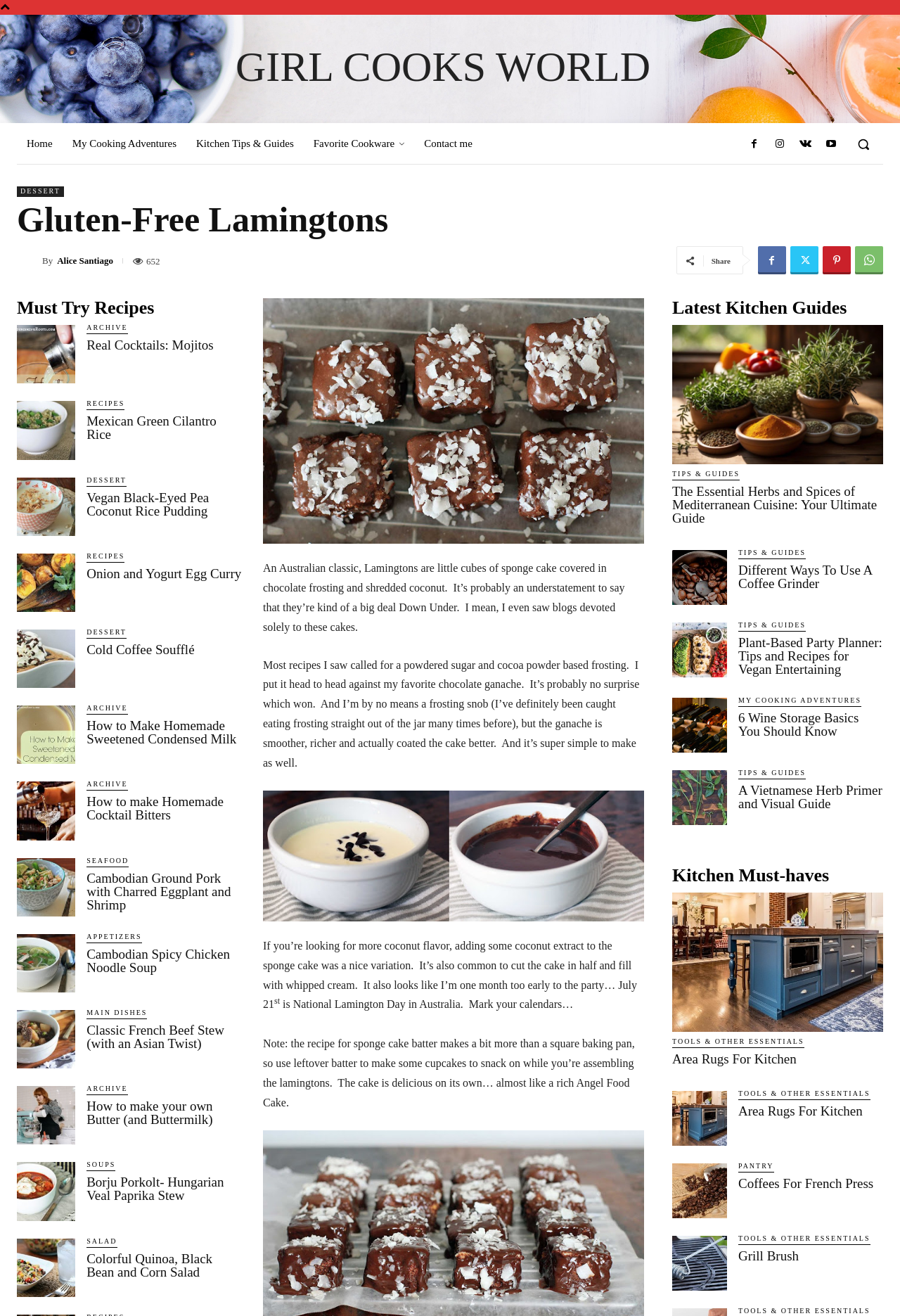Create a full and detailed caption for the entire webpage.

This webpage is about a food blog, specifically featuring a recipe for Gluten-Free Lamingtons. At the top, there is a navigation menu with links to "Home", "My Cooking Adventures", "Kitchen Tips & Guides", "Favorite Cookware", and "Contact me". On the right side of the navigation menu, there is a search button with a magnifying glass icon.

Below the navigation menu, there is a heading that reads "Gluten-Free Lamingtons" with a subheading that describes Lamingtons as an Australian classic, little cubes of sponge cake covered in chocolate frosting and shredded coconut. The text also mentions that they are a big deal in Australia.

To the right of the heading, there is a profile picture of the author, Alice Santiago, with a link to her name. Below the profile picture, there is a section that displays the number of shares, with social media icons.

The main content of the webpage is a list of recipes, each with a heading and a link to the recipe. The recipes are categorized into sections such as "Must Try Recipes", "DESSERT", "RECIPES", "ARCHIVE", "SEAFOOD", "APPETIZERS", "MAIN DISHES", "SOUPS", and "SALAD". Each recipe has a brief description and a link to the full recipe.

There are 12 recipes listed on the webpage, including "Real Cocktails: Mojitos", "Mexican Green Cilantro Rice", "Vegan Black-Eyed Pea Coconut Rice Pudding", and "Cambodian Ground Pork with Charred Eggplant and Shrimp".